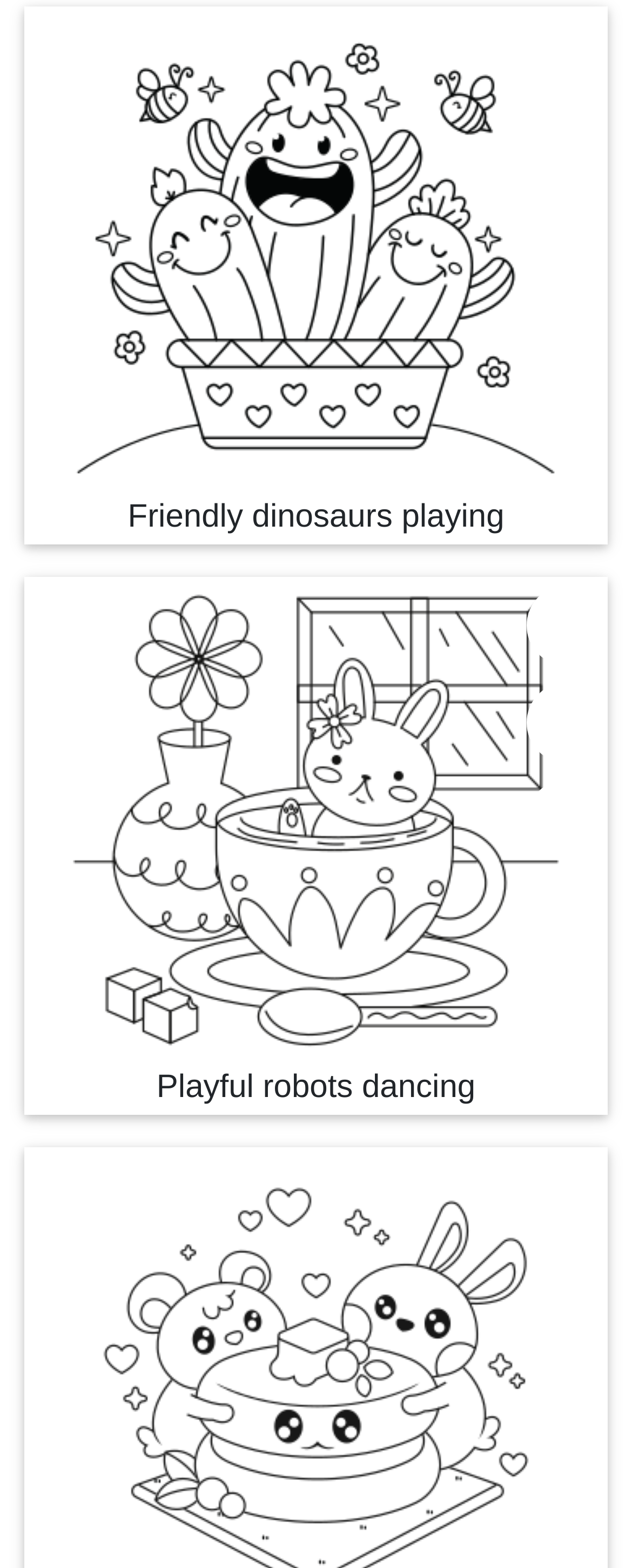Please find the bounding box coordinates of the section that needs to be clicked to achieve this instruction: "Download the 'Friendly dinosaurs playing' image to your pc".

[0.833, 0.009, 0.962, 0.061]